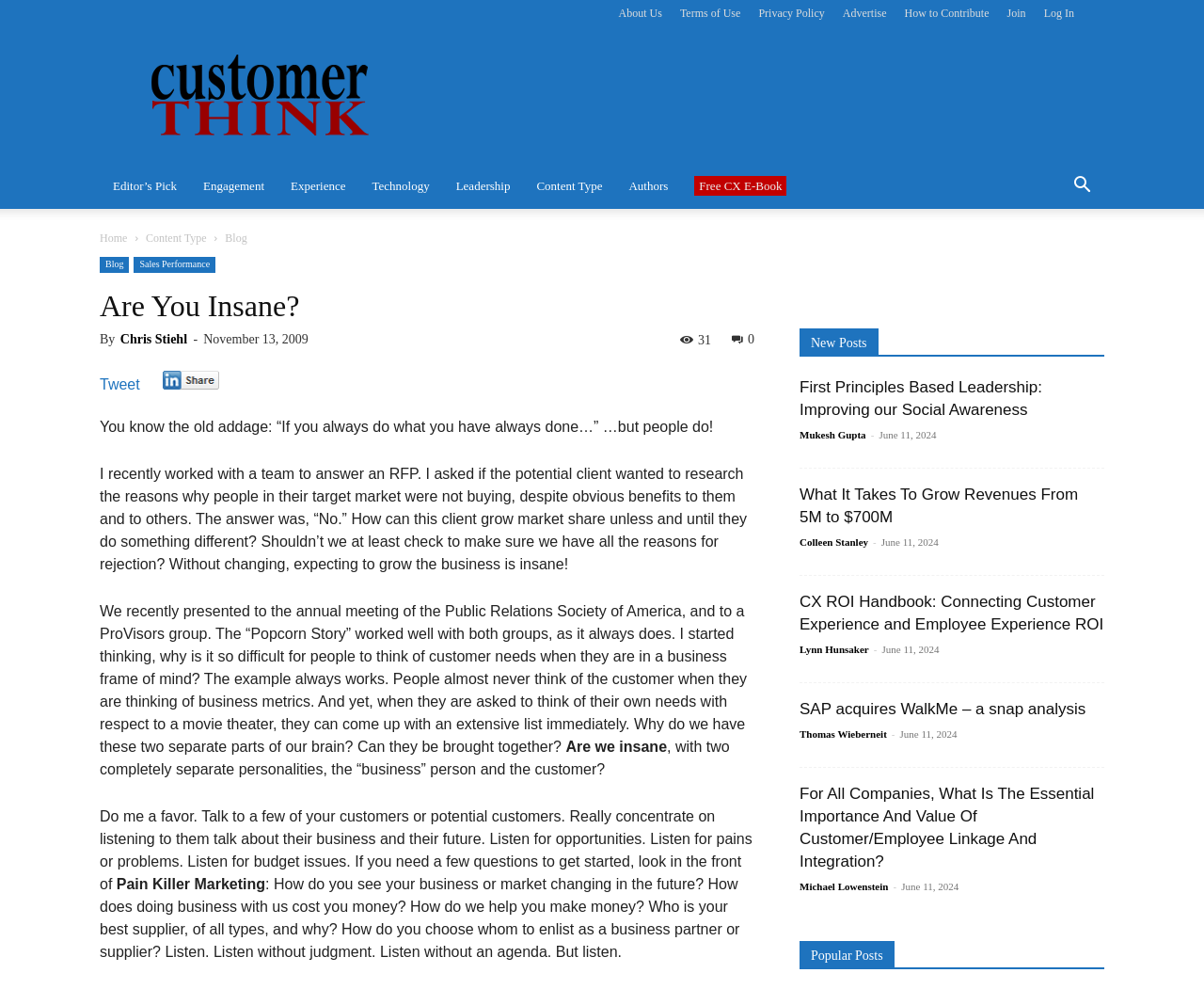From the webpage screenshot, identify the region described by Engagement. Provide the bounding box coordinates as (top-left x, top-left y, bottom-right x, bottom-right y), with each value being a floating point number between 0 and 1.

[0.158, 0.166, 0.23, 0.211]